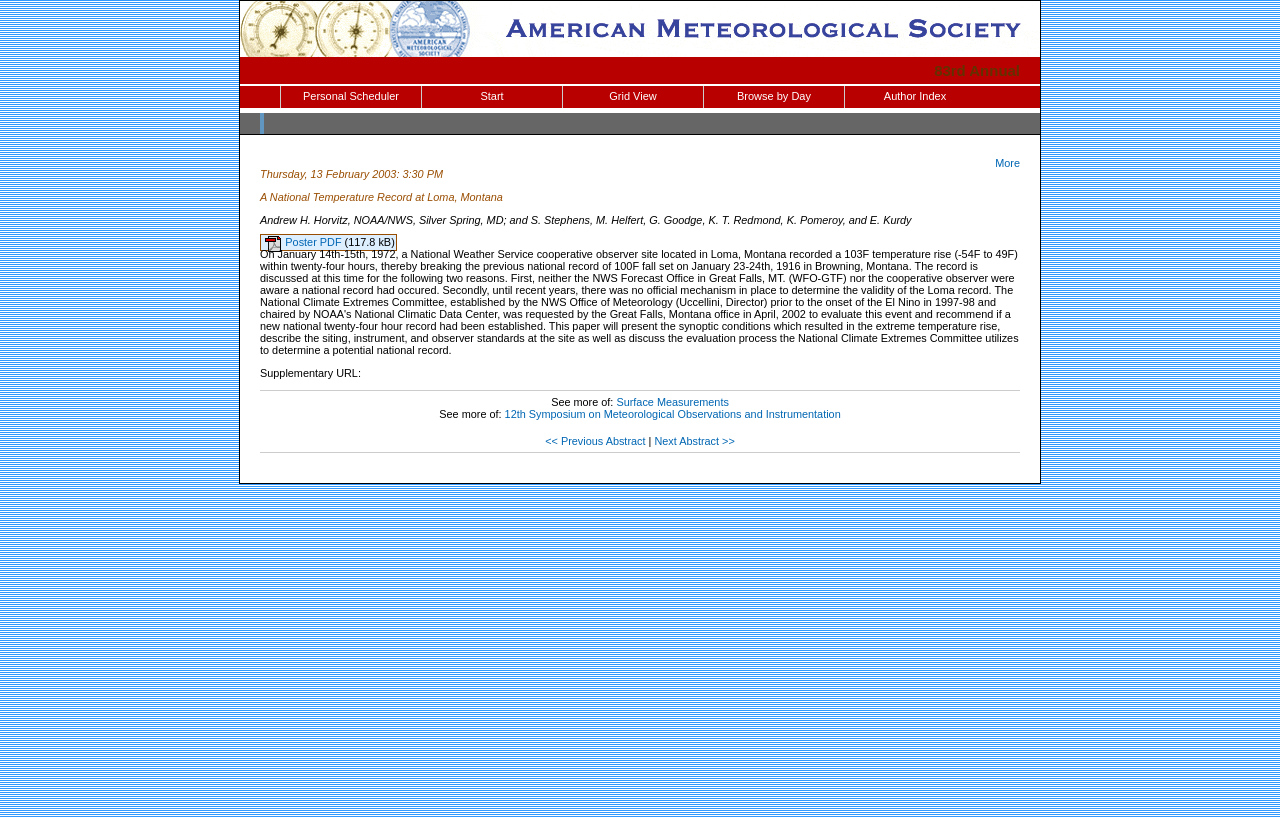By analyzing the image, answer the following question with a detailed response: What is the date of the event?

I found the date of the event by looking at the StaticText element with the text 'Thursday, 13 February 2003: 3:30 PM' which indicates the date and time of the event.